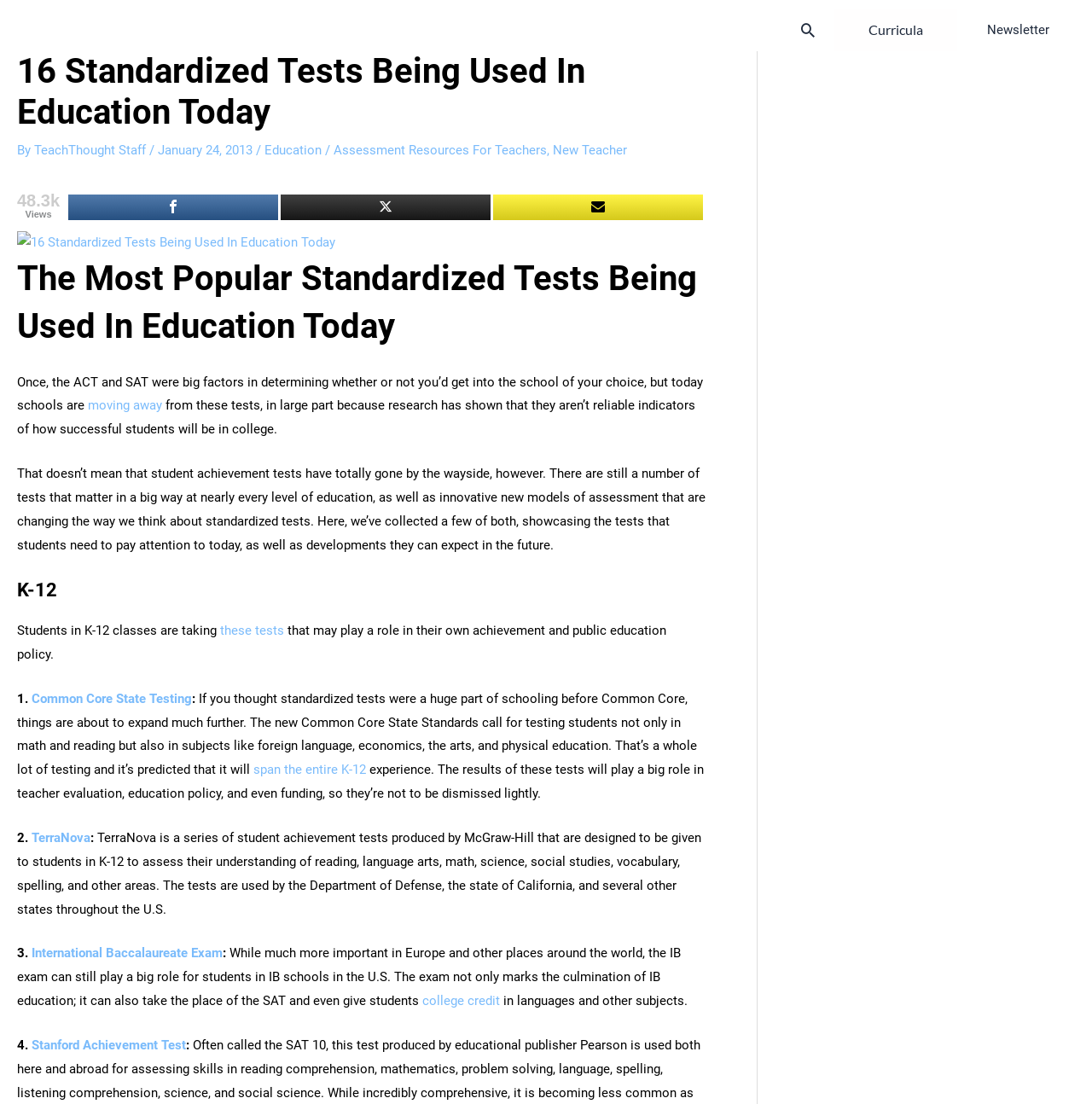What is the purpose of the International Baccalaureate Exam?
Respond with a short answer, either a single word or a phrase, based on the image.

to mark the culmination of IB education